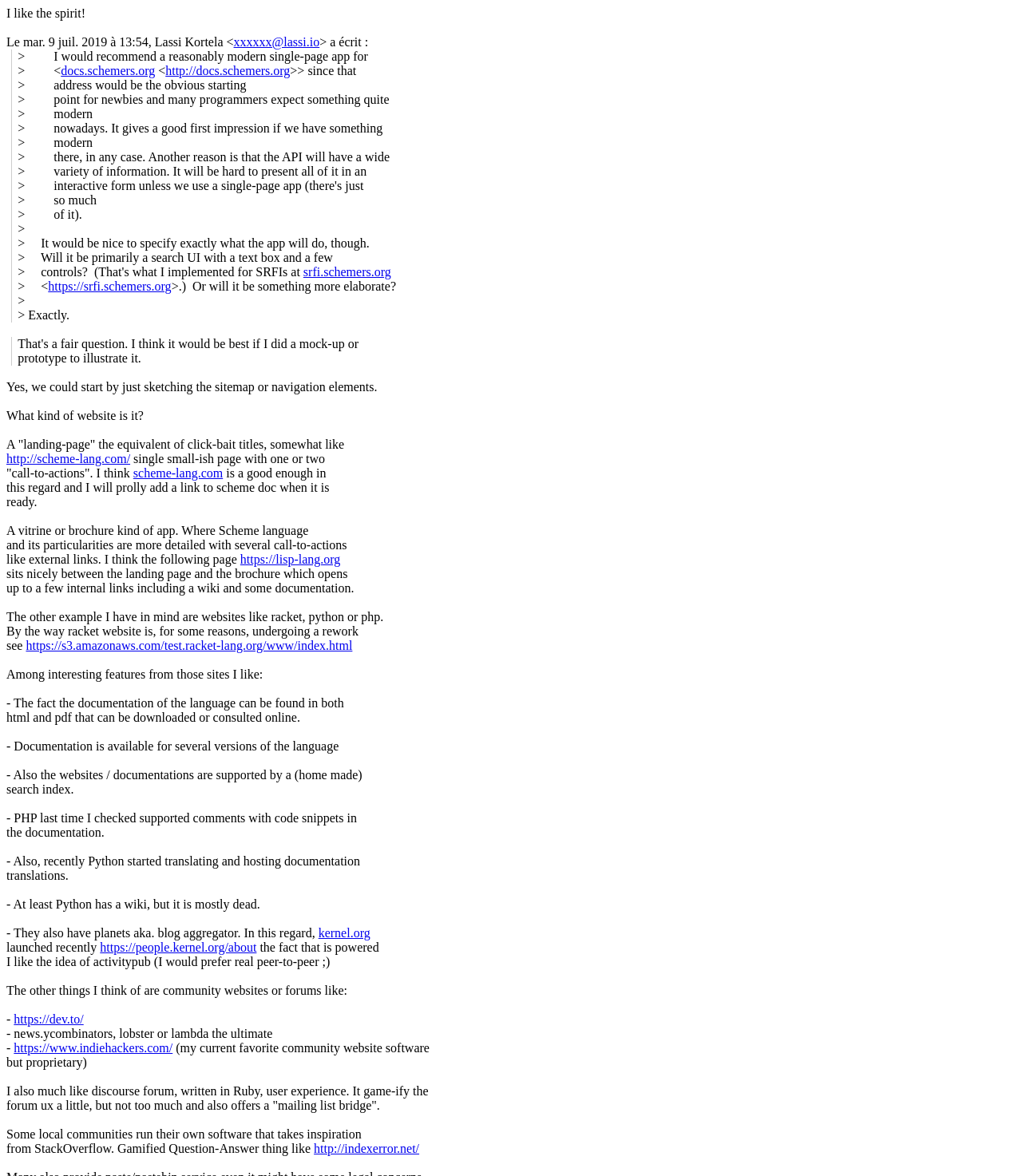Give a succinct answer to this question in a single word or phrase: 
What is the author's preference for documentation?

HTML and PDF